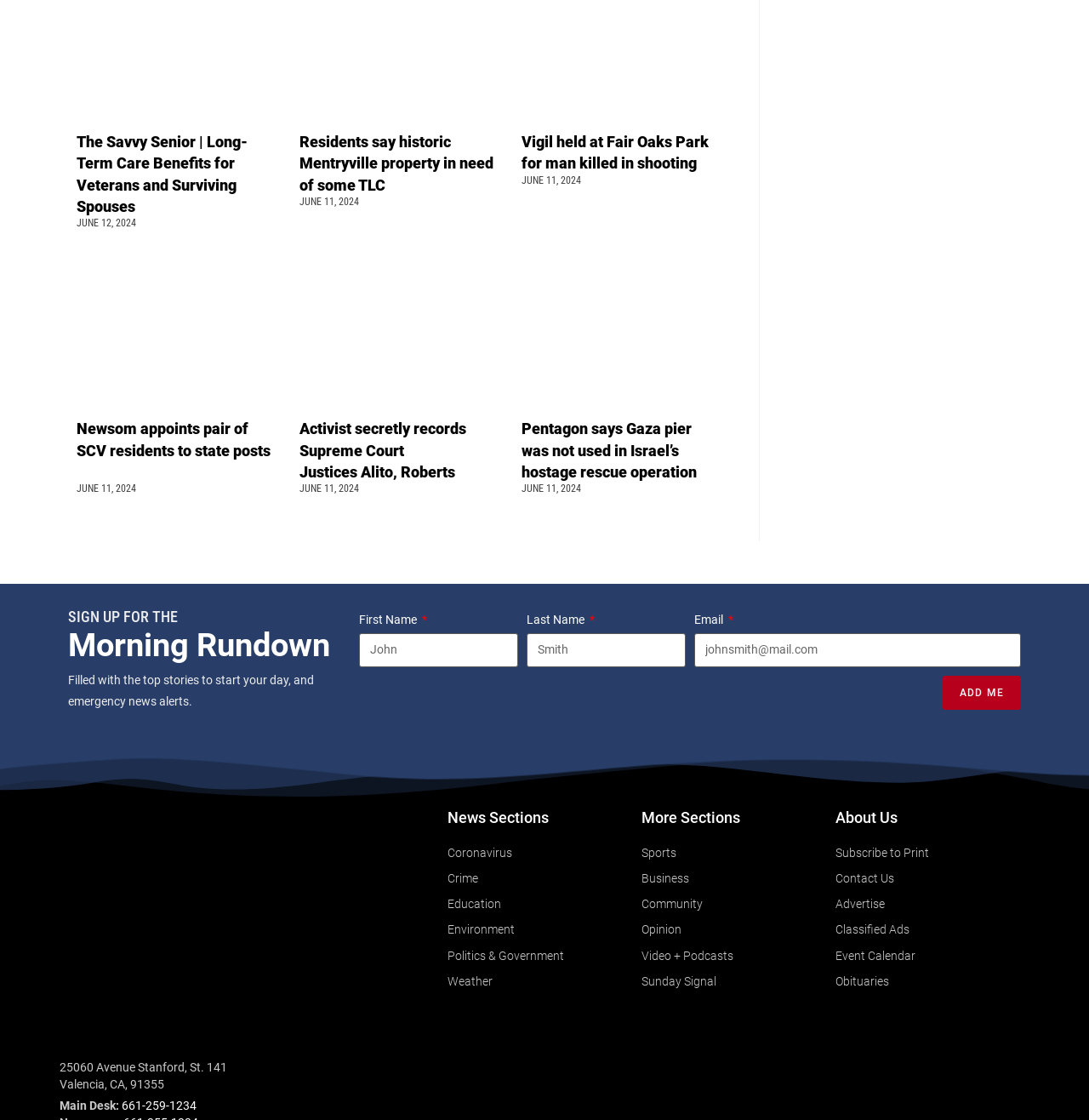Respond to the following question using a concise word or phrase: 
How many articles are displayed on the webpage?

6